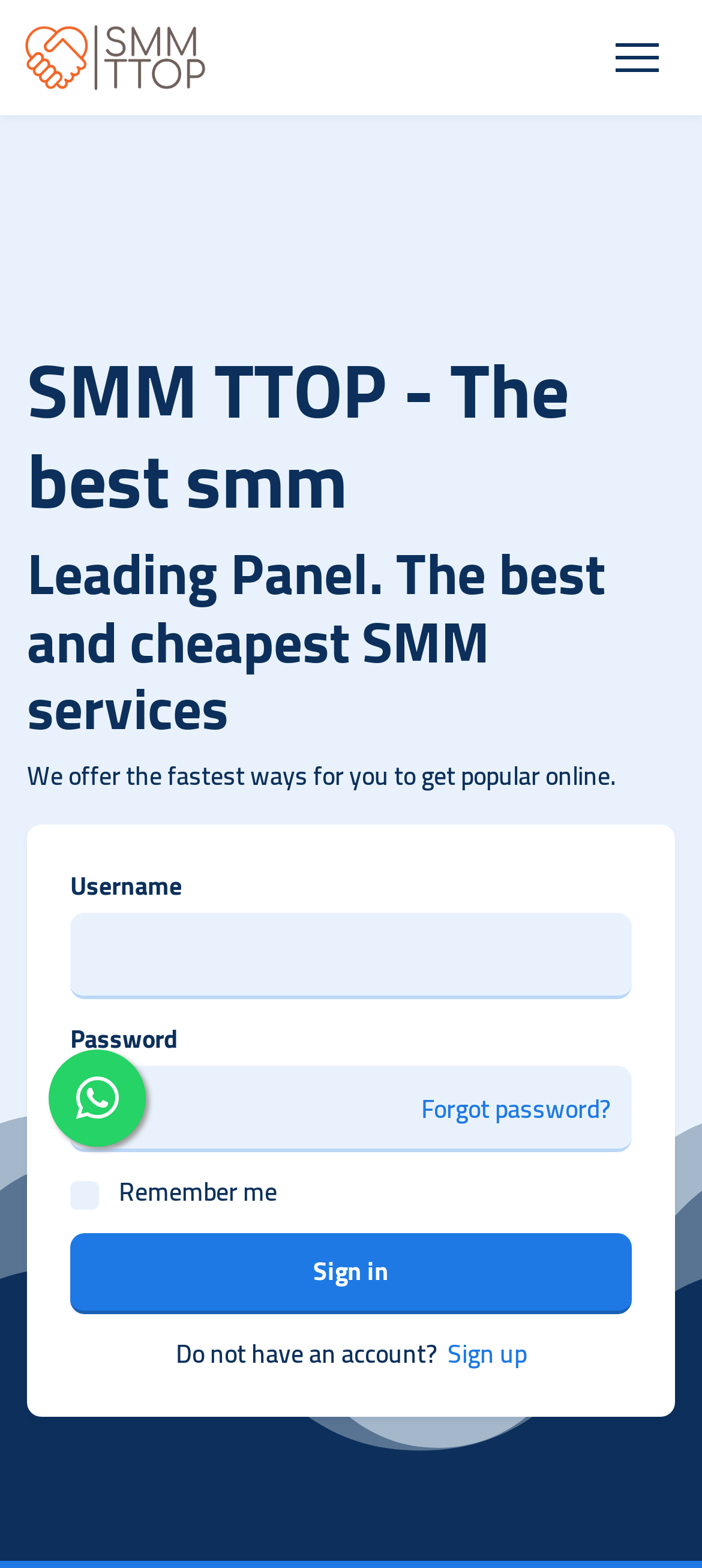What is the position of the image on the webpage?
Examine the screenshot and reply with a single word or phrase.

At the bottom